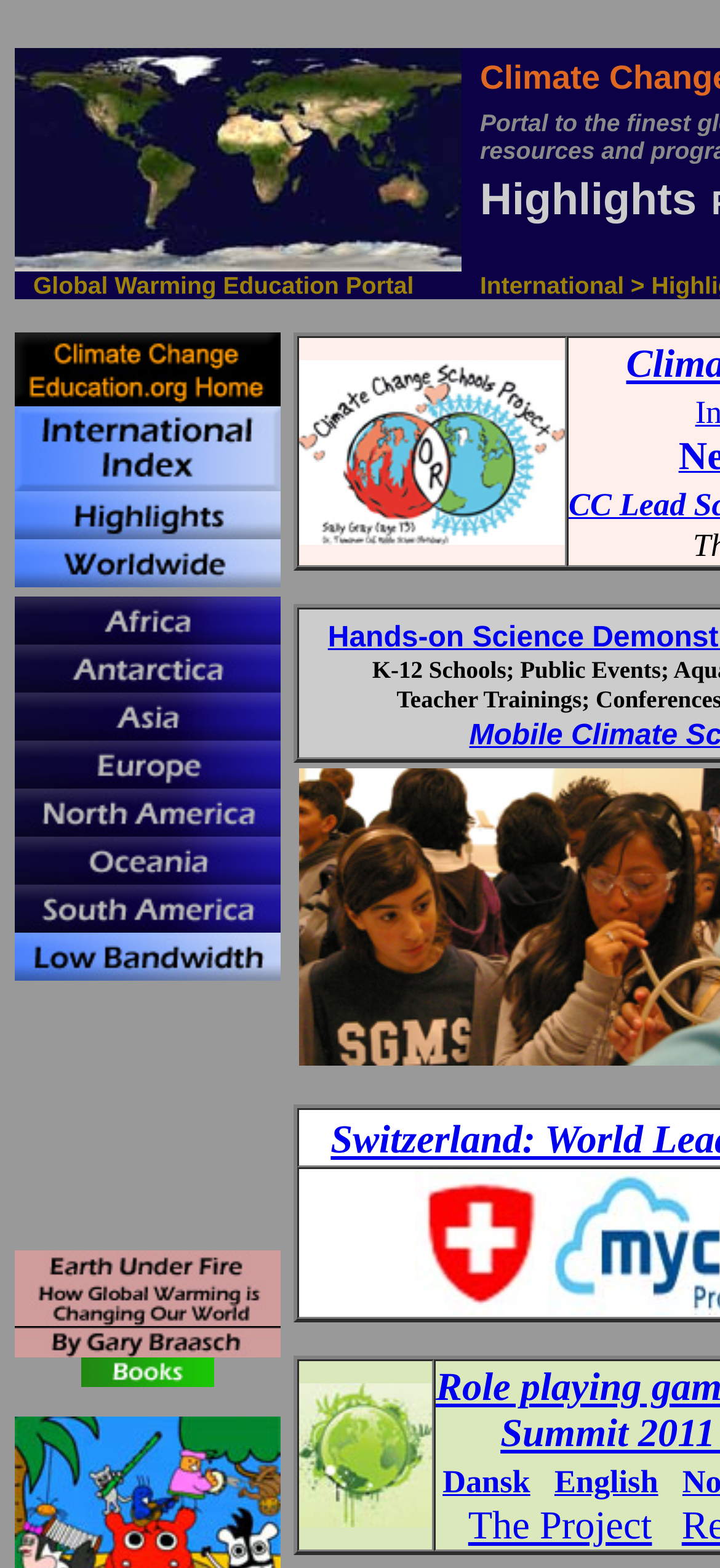What is the text of the last link?
Your answer should be a single word or phrase derived from the screenshot.

The Project